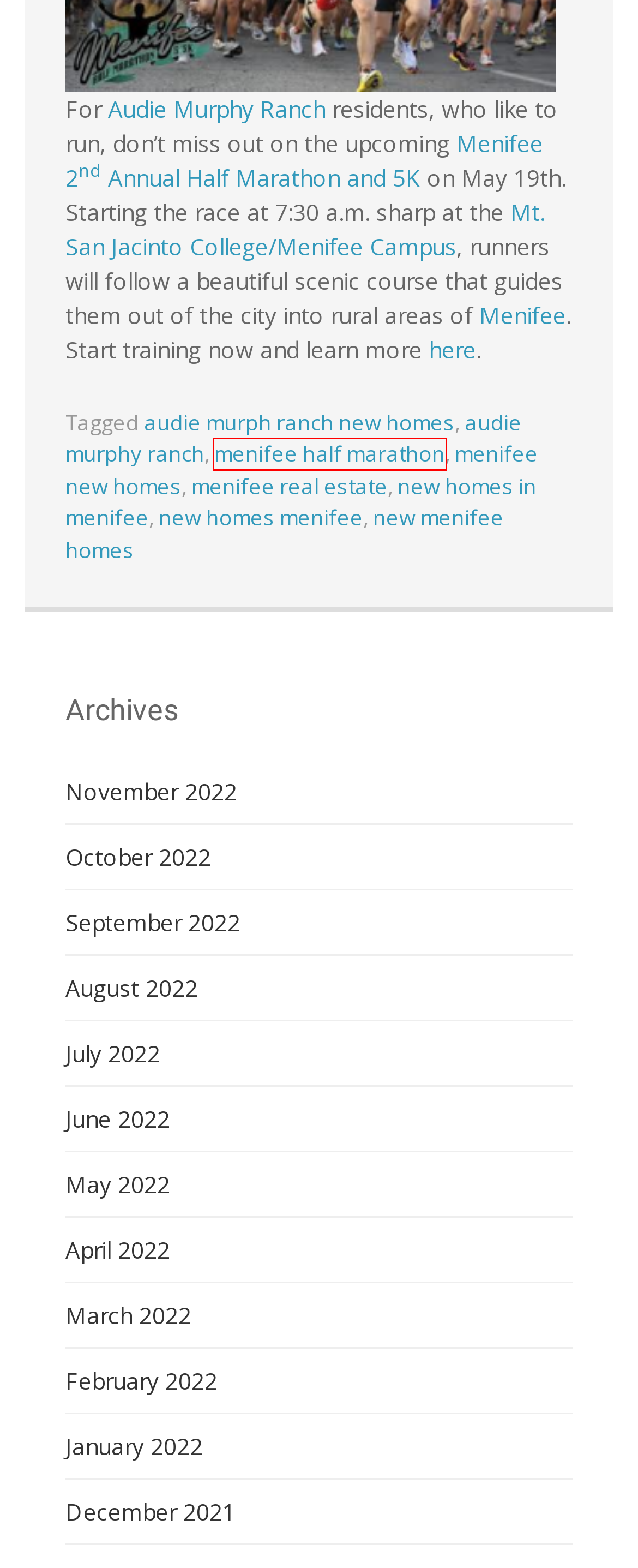Review the screenshot of a webpage containing a red bounding box around an element. Select the description that best matches the new webpage after clicking the highlighted element. The options are:
A. December | 2021 | Blog | Audie Muphy Ranch Community
B. July | 2022 | Blog | Audie Muphy Ranch Community
C. February | 2022 | Blog | Audie Muphy Ranch Community
D. June | 2022 | Blog | Audie Muphy Ranch Community
E. March | 2022 | Blog | Audie Muphy Ranch Community
F. May | 2022 | Blog | Audie Muphy Ranch Community
G. menifee half marathon | Blog | Audie Muphy Ranch Community
H. Mt. San Jacinto College

G